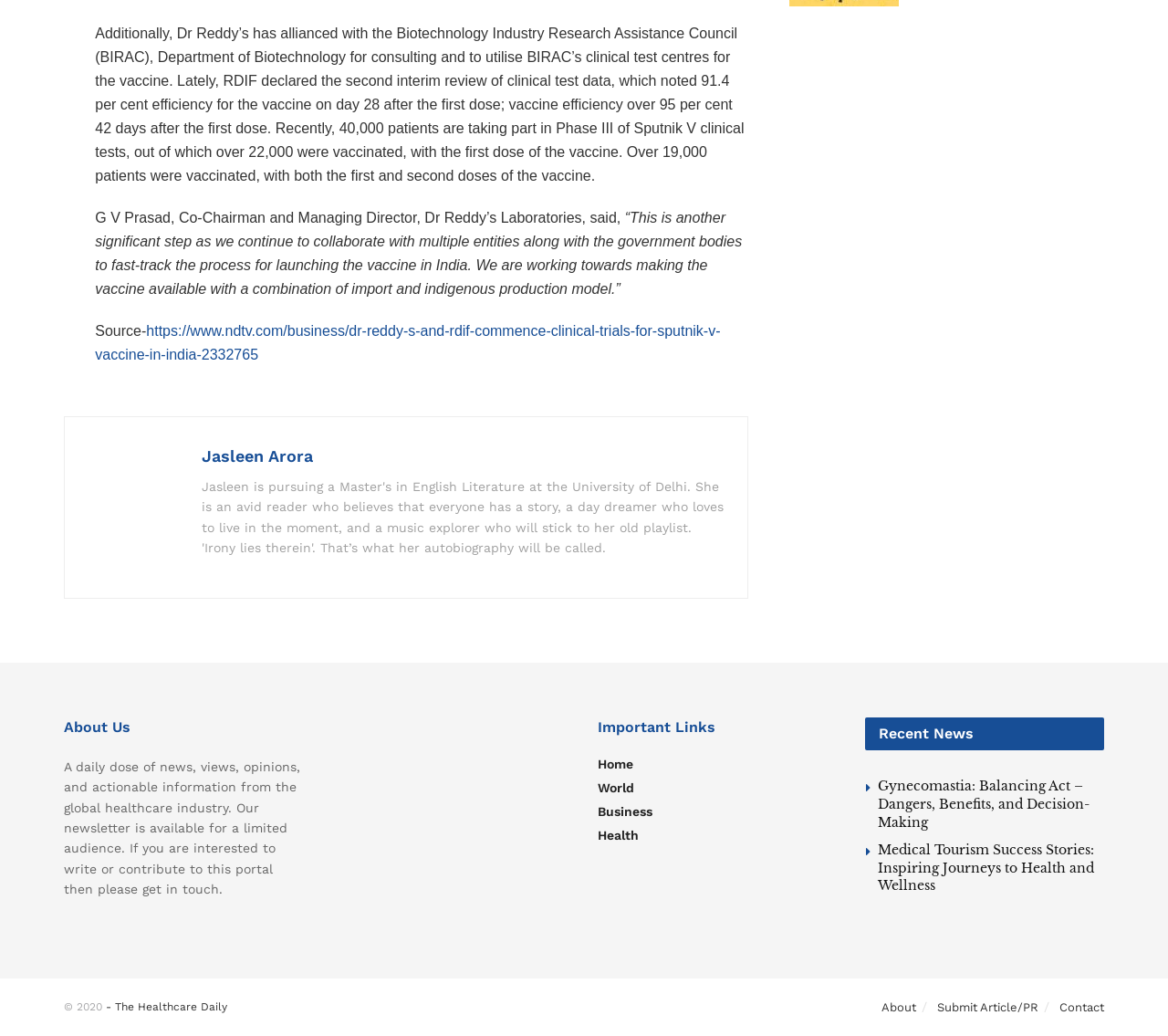Who is the Co-Chairman and Managing Director of Dr Reddy's Laboratories?
Your answer should be a single word or phrase derived from the screenshot.

G V Prasad